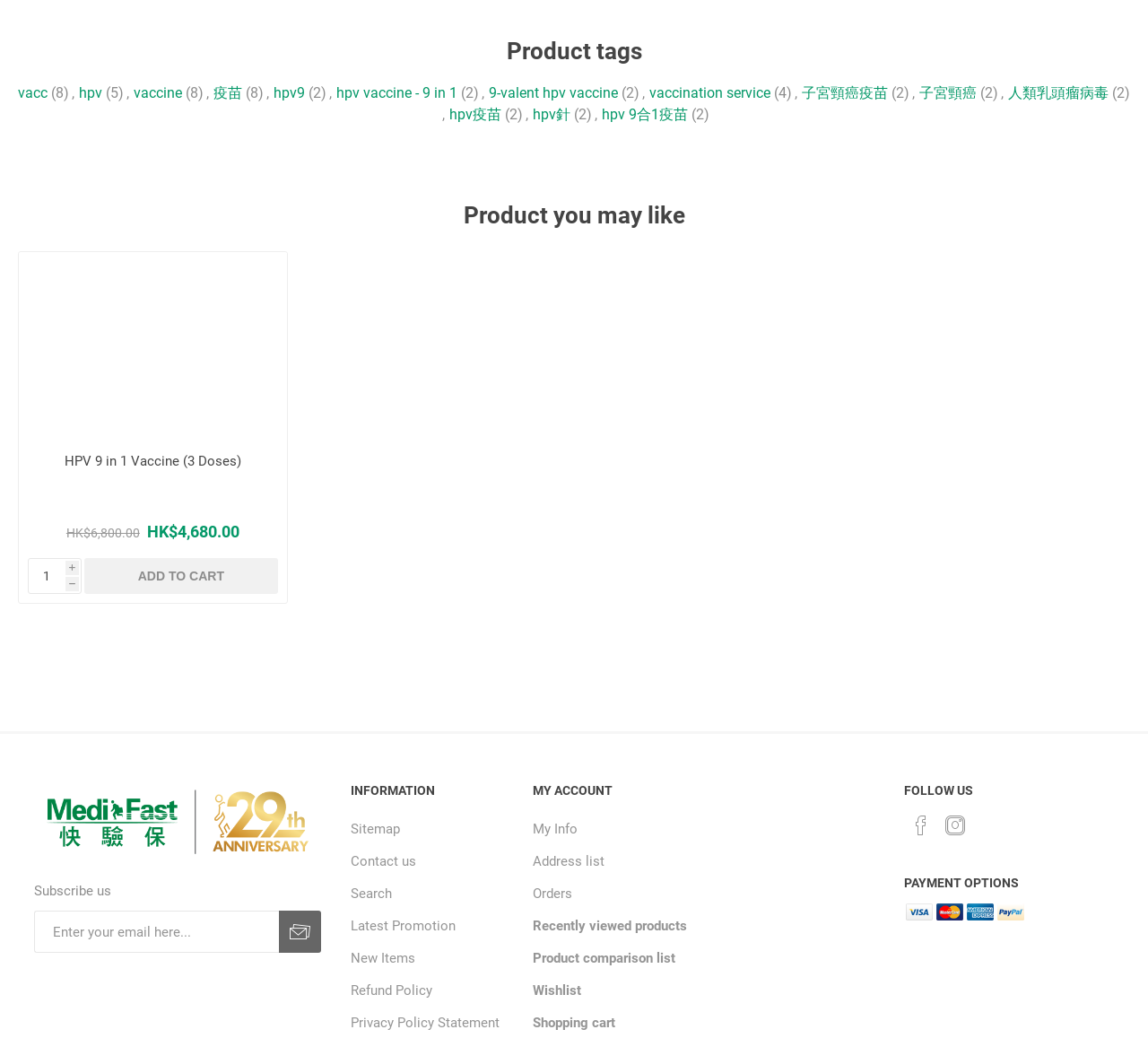Answer the question in one word or a short phrase:
What is the category of the link 'Sitemap'?

INFORMATION